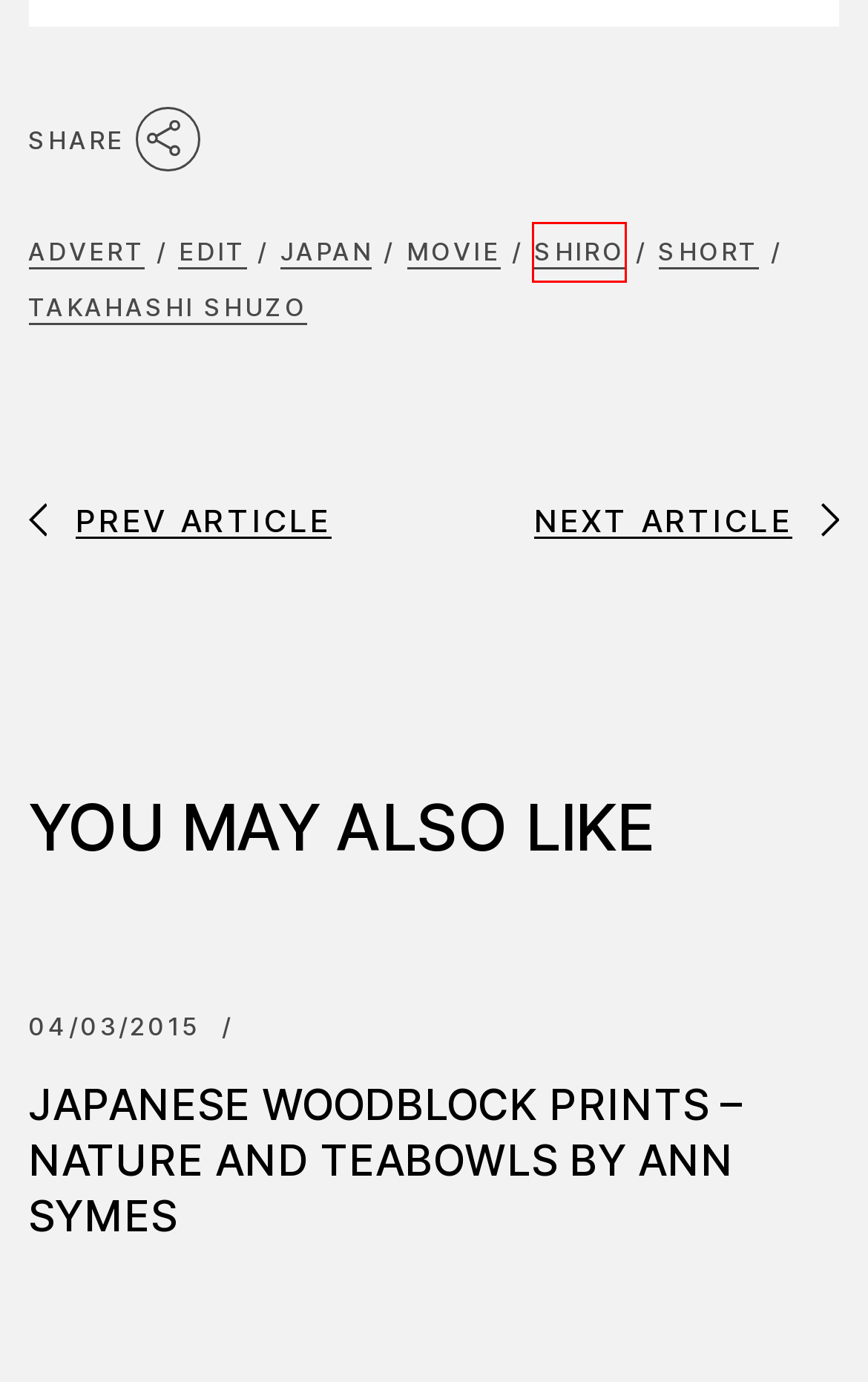You are given a screenshot of a webpage with a red rectangle bounding box. Choose the best webpage description that matches the new webpage after clicking the element in the bounding box. Here are the candidates:
A. Paranoia By Sandeepan Chanda | OEN
B. edit | OEN
C. Japanese Woodblock Prints – Nature and Teabowls by Ann Symes | OEN
D. SHIRO | OEN
E. movie | OEN
F. takahashi shuzo | OEN
G. short | OEN
H. BURNOUT by Romain Laurent | OEN

D